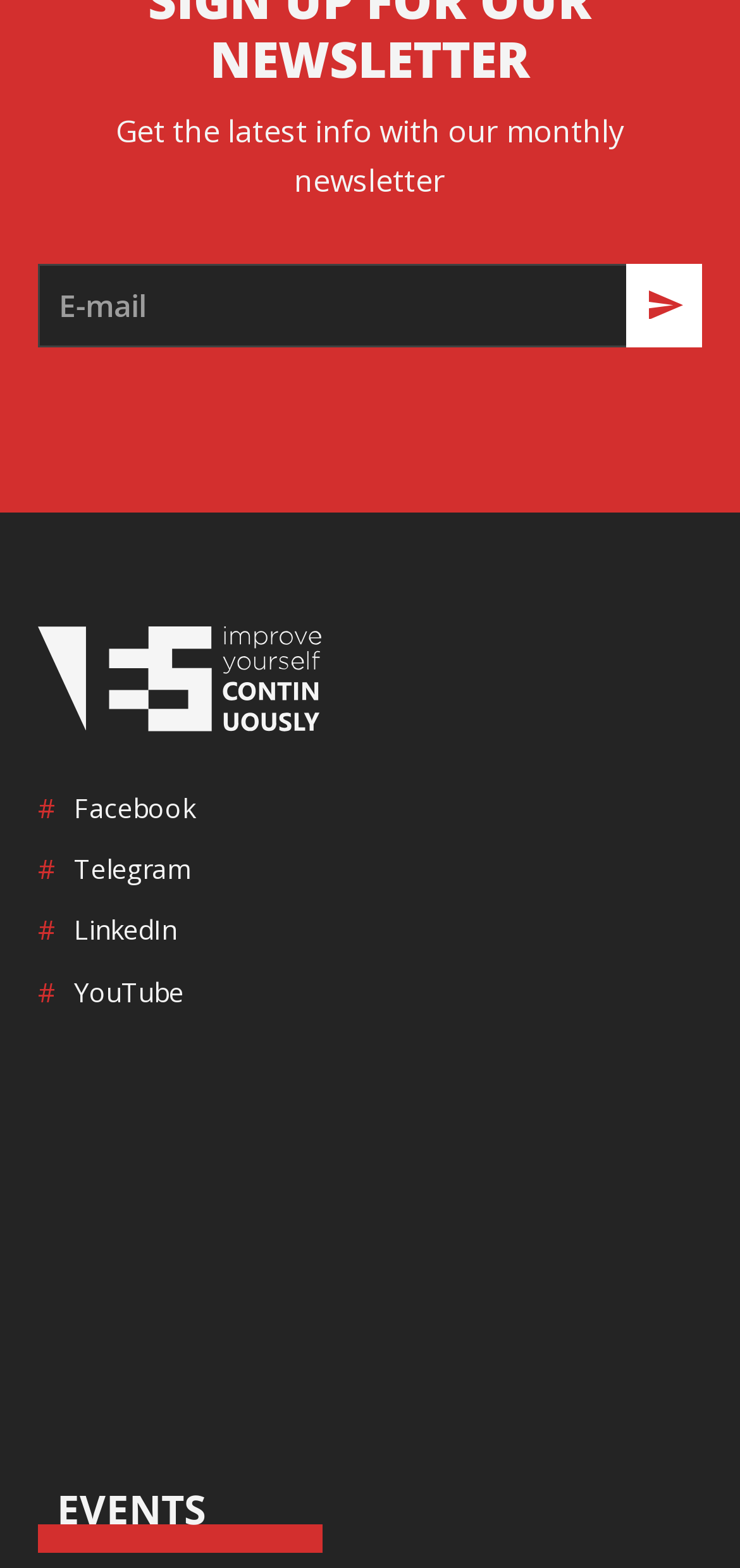Identify the bounding box coordinates for the UI element described as follows: #Telegram. Use the format (top-left x, top-left y, bottom-right x, bottom-right y) and ensure all values are floating point numbers between 0 and 1.

[0.051, 0.541, 0.949, 0.58]